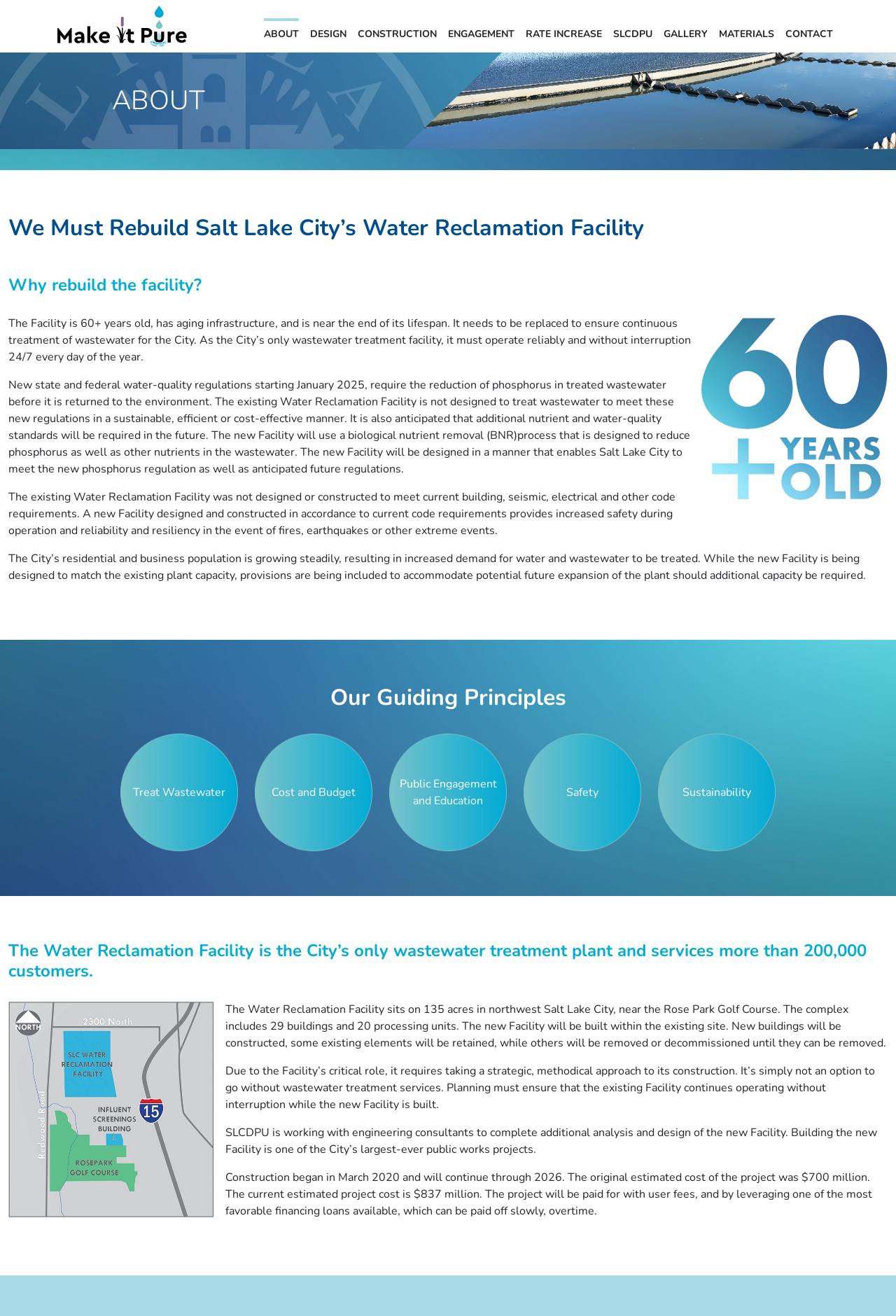What is the purpose of the Water Reclamation Facility?
From the screenshot, supply a one-word or short-phrase answer.

Treat wastewater